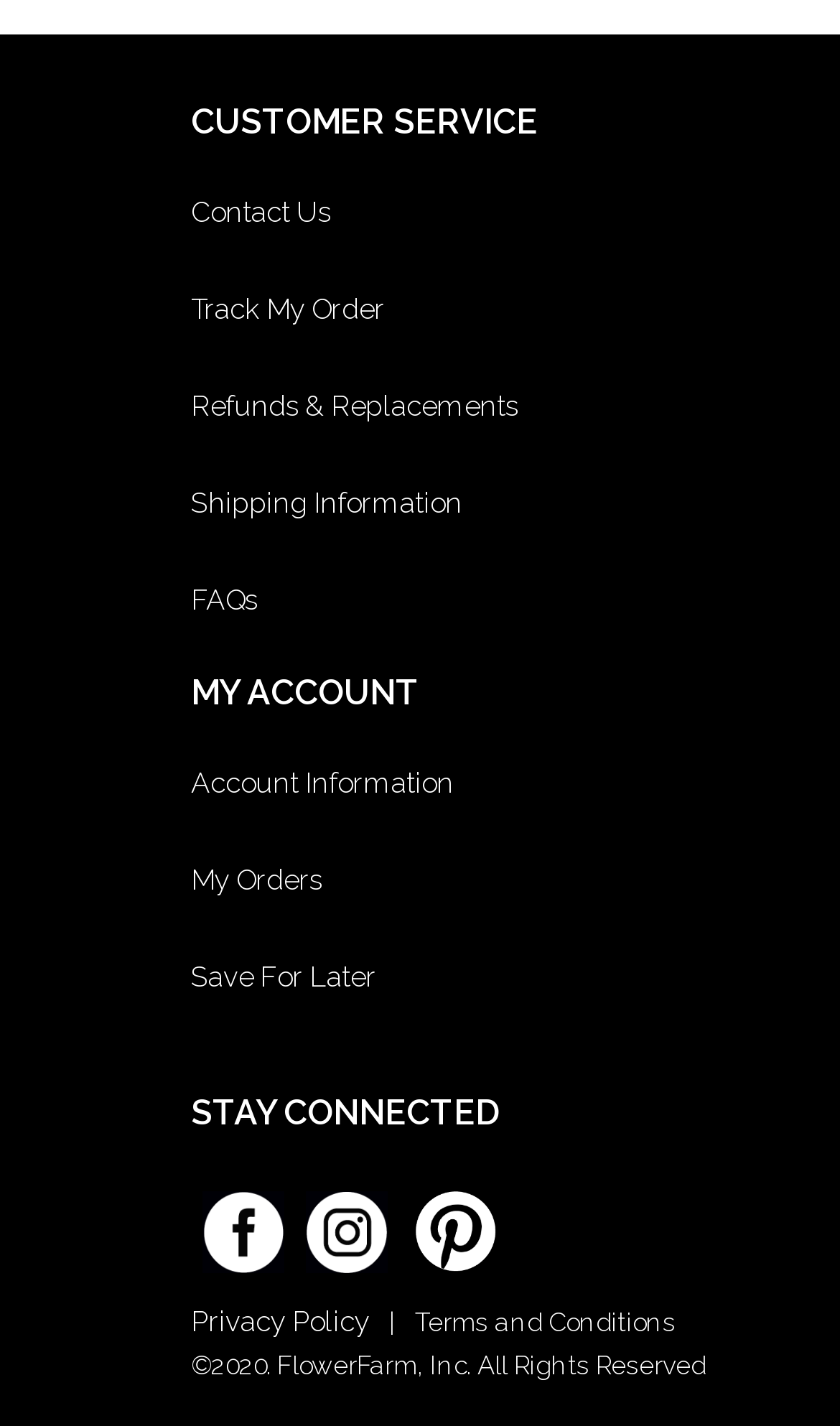Please find the bounding box coordinates of the element that you should click to achieve the following instruction: "View account information". The coordinates should be presented as four float numbers between 0 and 1: [left, top, right, bottom].

[0.227, 0.538, 0.851, 0.56]